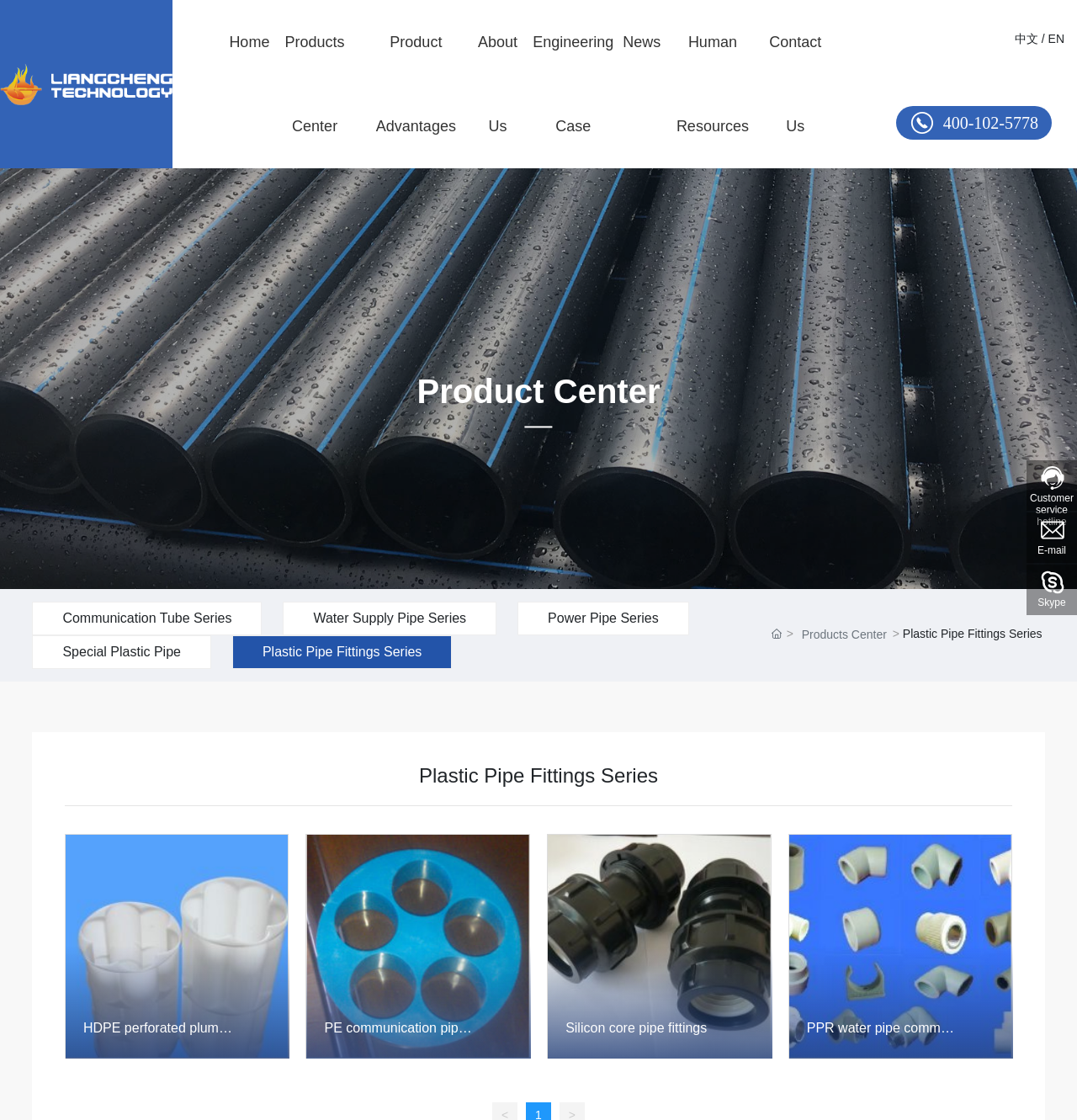Given the element description, predict the bounding box coordinates in the format (top-left x, top-left y, bottom-right x, bottom-right y). Make sure all values are between 0 and 1. Here is the element description: Products Center

[0.744, 0.558, 0.823, 0.576]